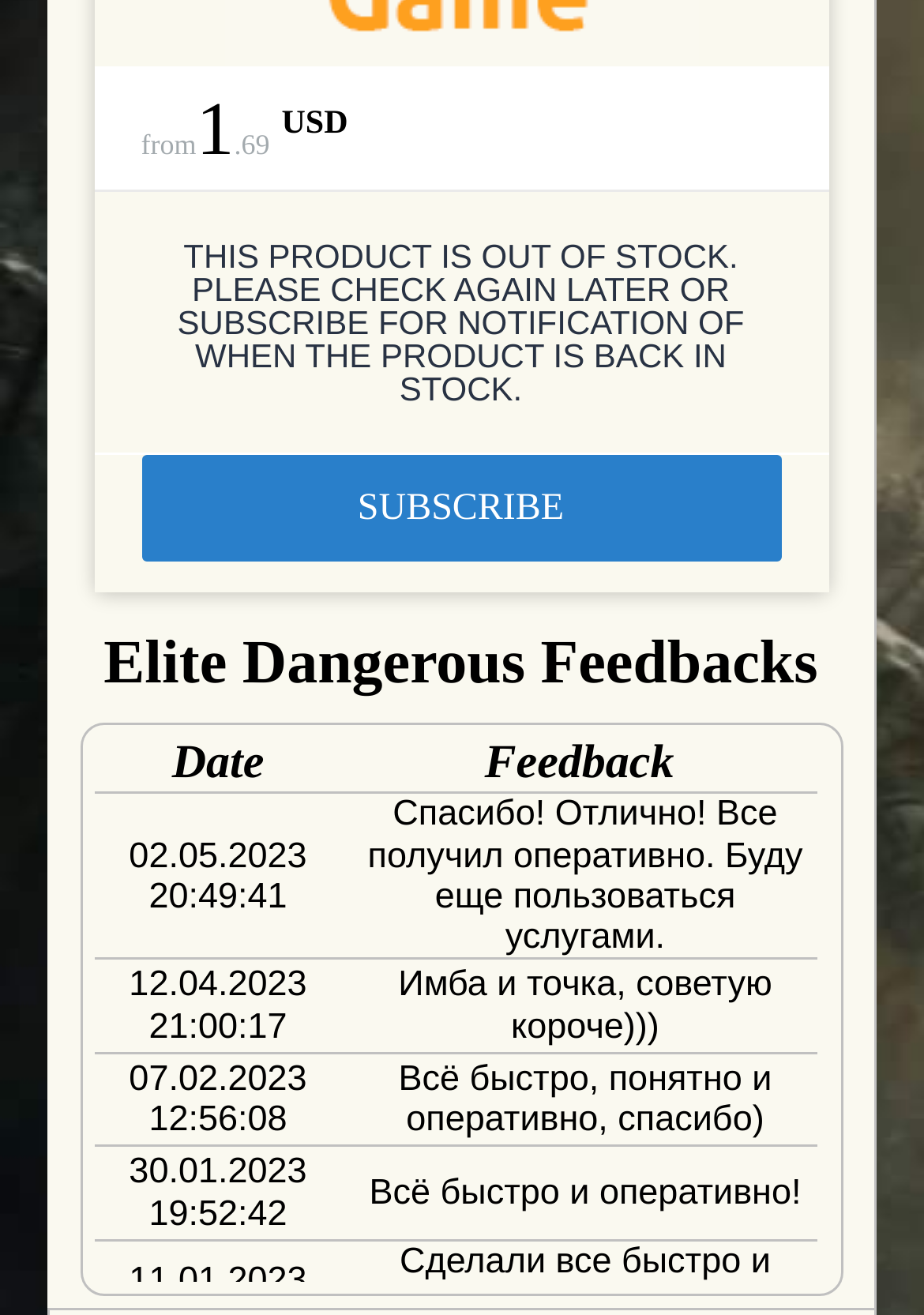What is the purpose of the 'SUBSCRIBE' link?
Based on the image, give a one-word or short phrase answer.

Get notification when product is back in stock